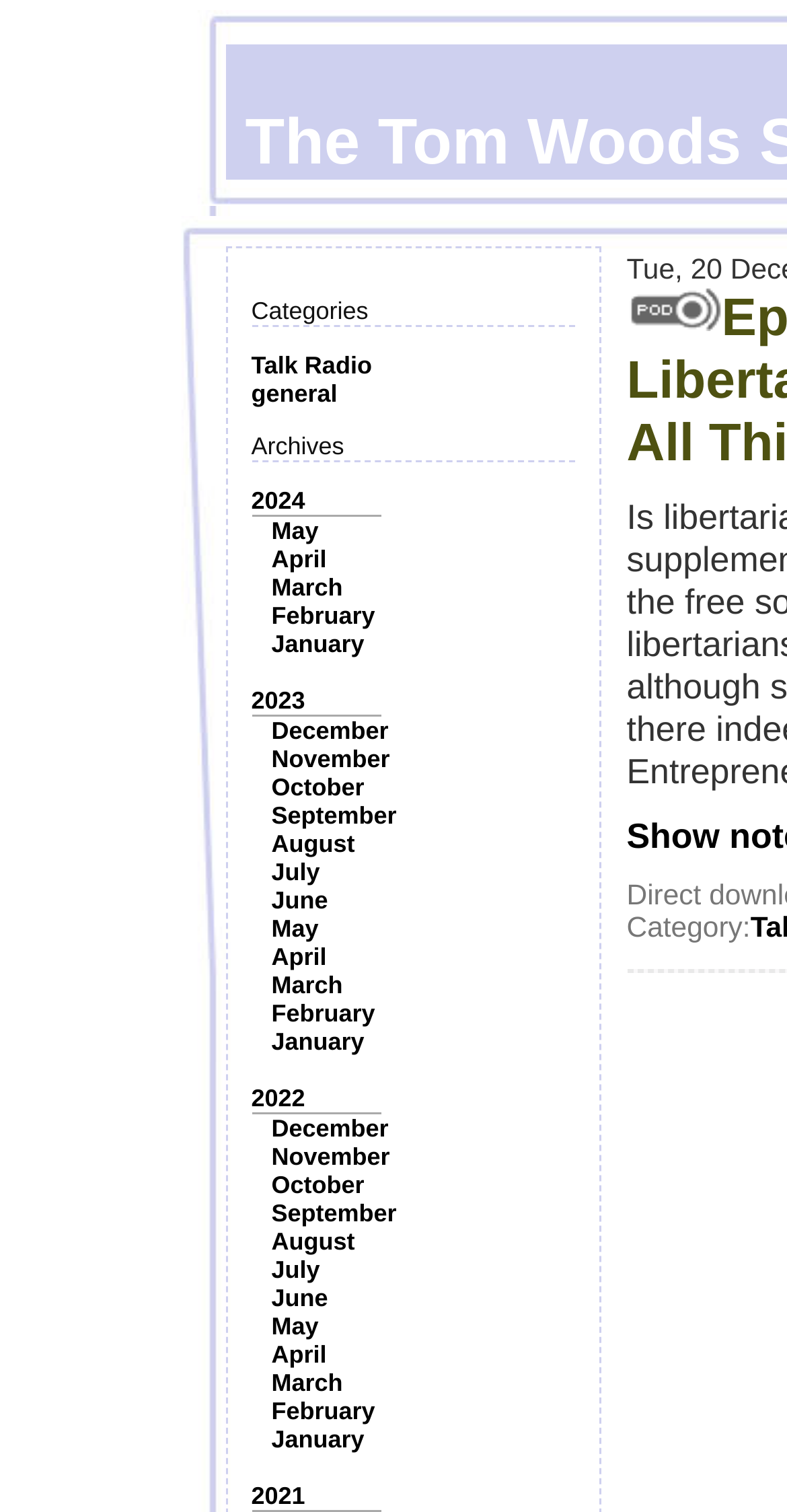Identify the bounding box coordinates of the region I need to click to complete this instruction: "Browse posts from May".

[0.345, 0.342, 0.405, 0.36]